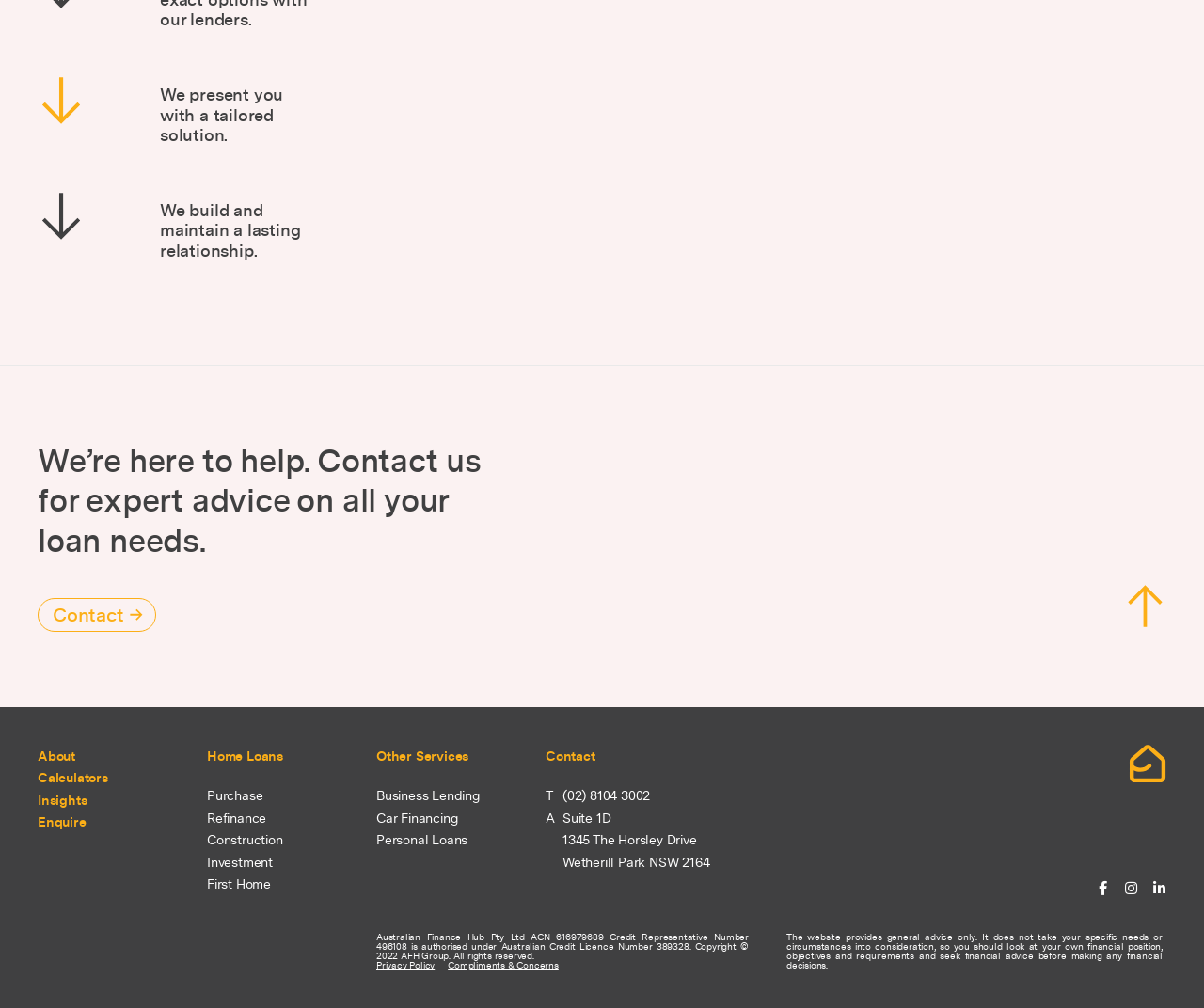What is the main service offered by this company?
Please utilize the information in the image to give a detailed response to the question.

Based on the headings and links on the webpage, it appears that the company offers various types of loans, including home loans, business lending, car financing, and personal loans.